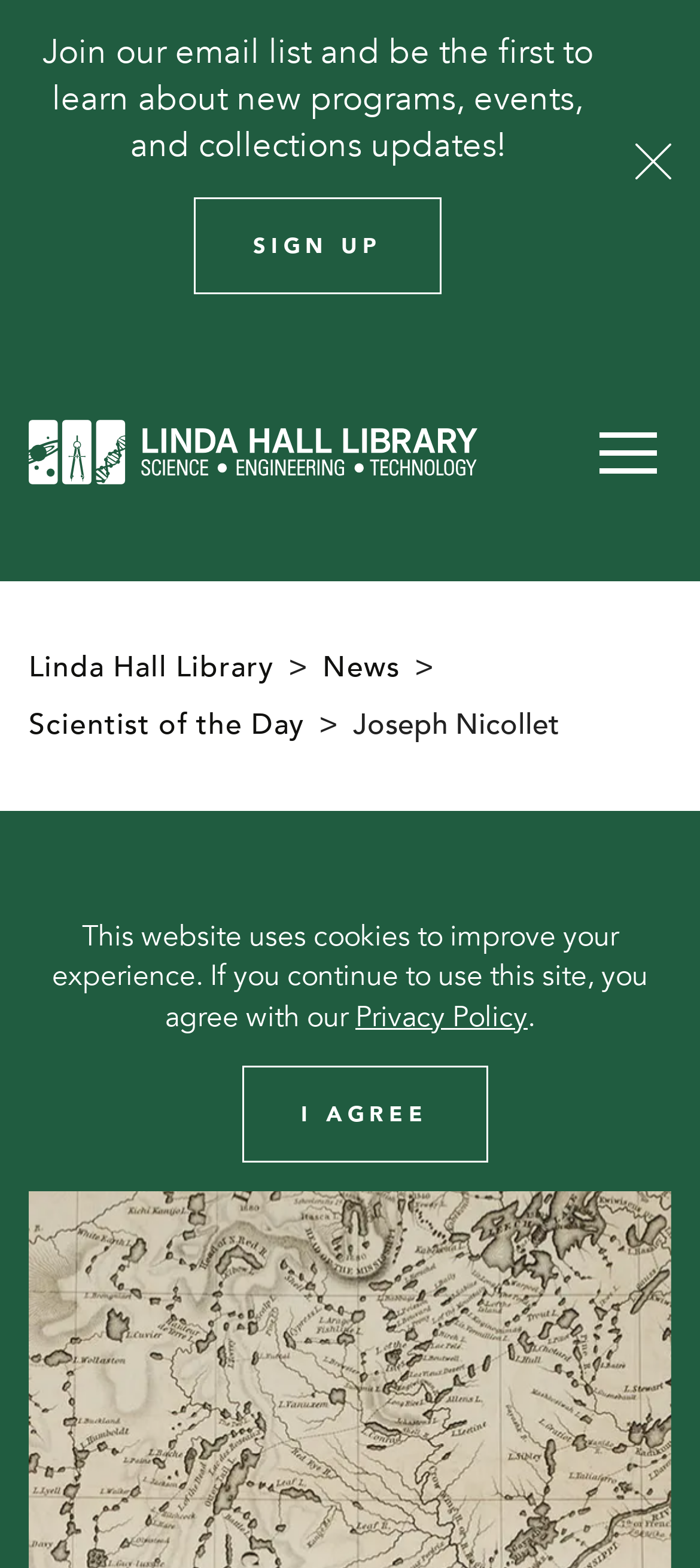What can you do with the navigation menu on this webpage?
Please provide a comprehensive answer based on the details in the screenshot.

I determined the answer by looking at the top-right corner of the webpage, where I saw the button 'Open Navigation Menu', indicating that you can open the navigation menu by clicking on this button.